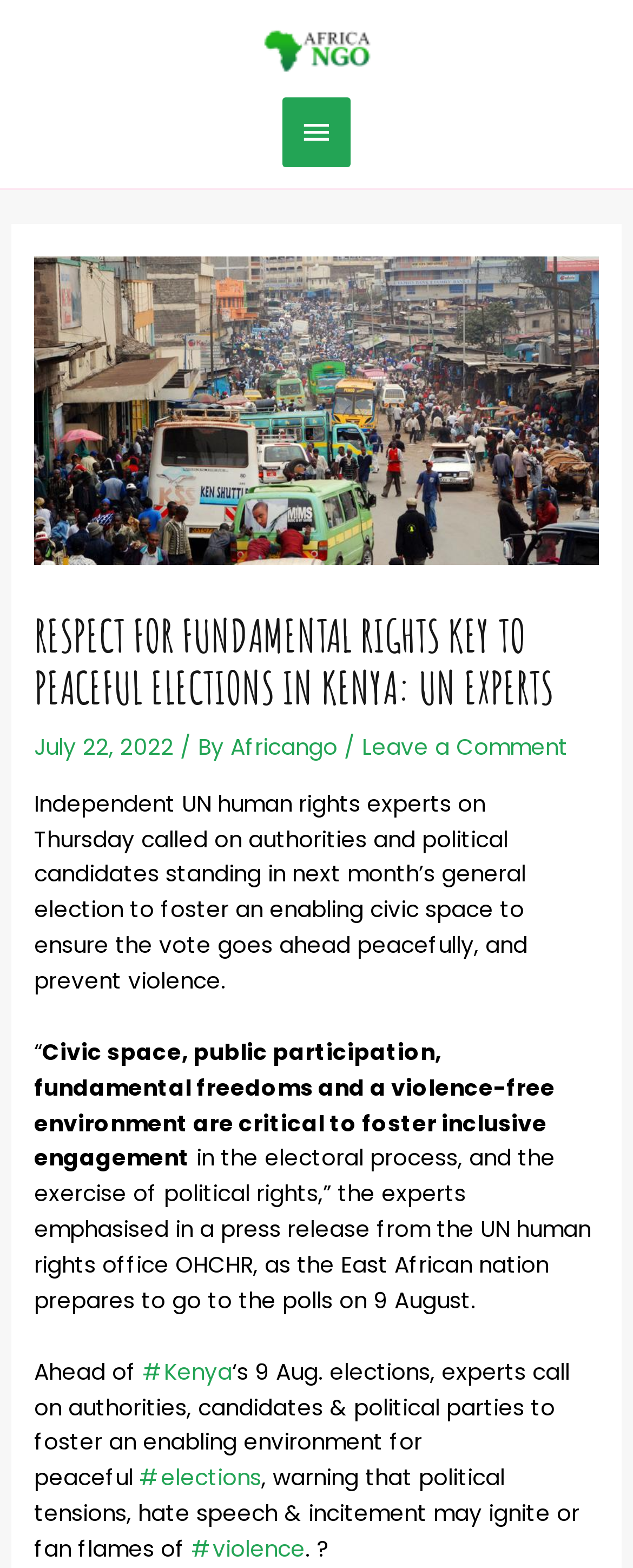What is the concern of the UN human rights experts?
Using the image, provide a concise answer in one word or a short phrase.

Violence